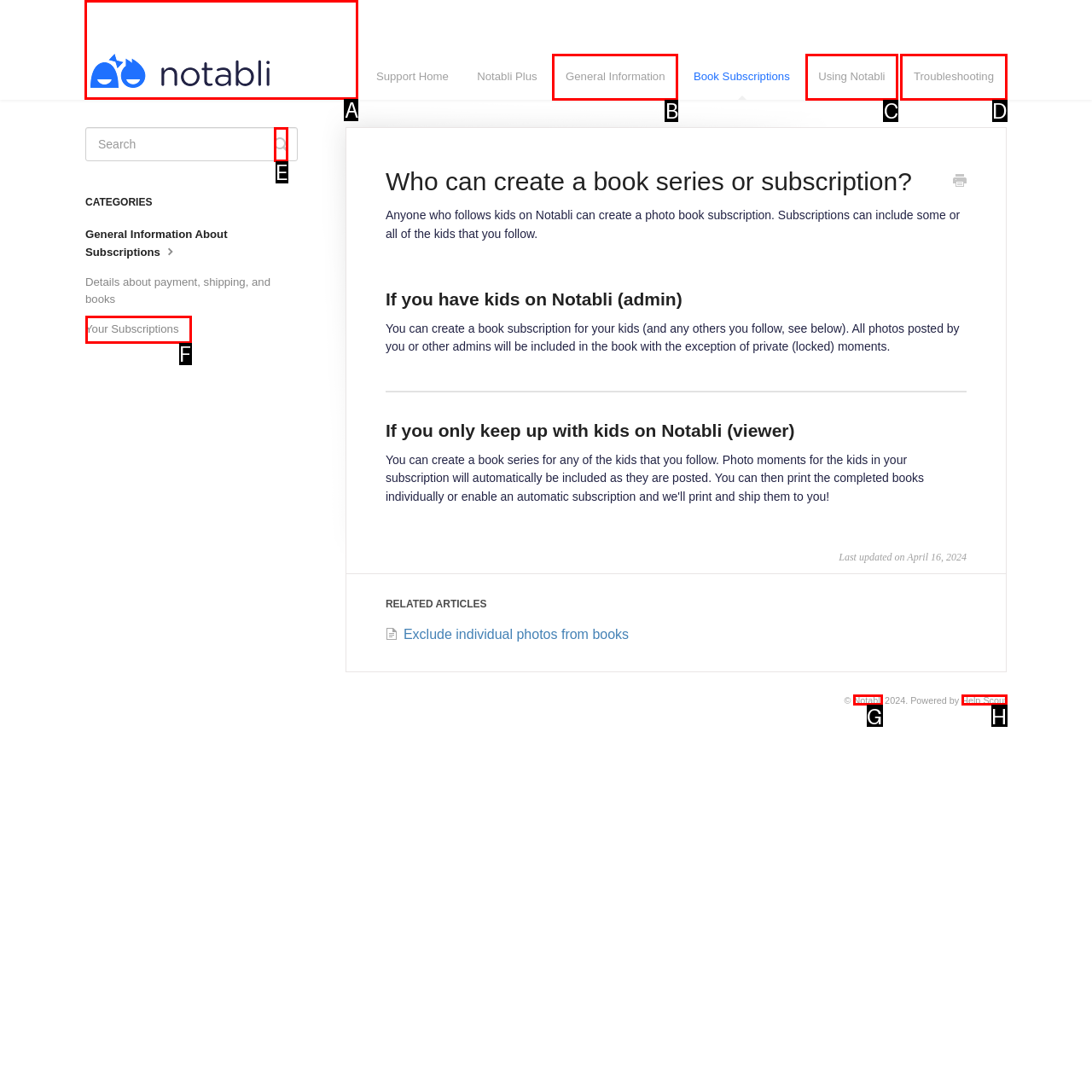Tell me which letter corresponds to the UI element that should be clicked to fulfill this instruction: Go to Notabli Help
Answer using the letter of the chosen option directly.

A